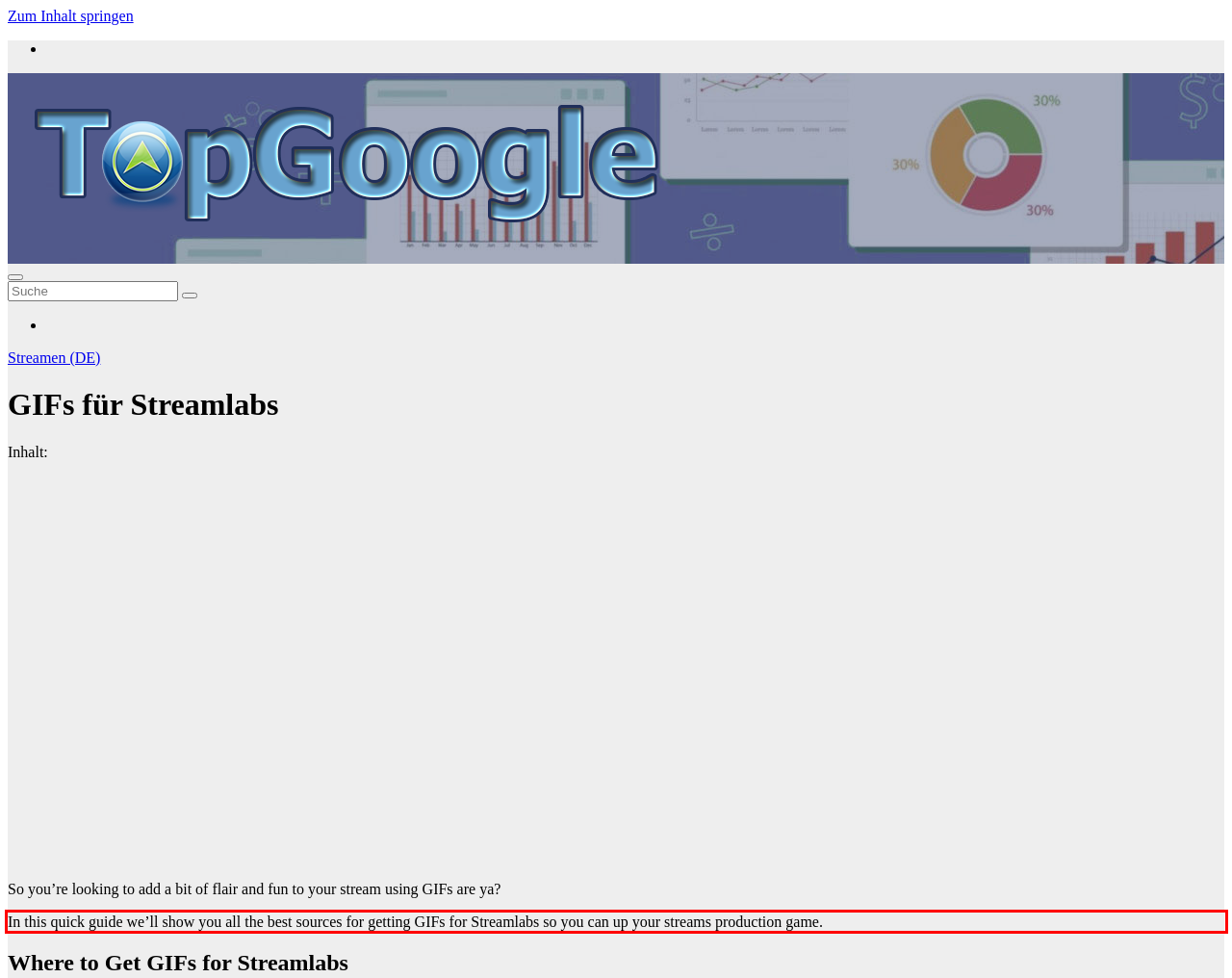Within the screenshot of the webpage, there is a red rectangle. Please recognize and generate the text content inside this red bounding box.

In this quick guide we’ll show you all the best sources for getting GIFs for Streamlabs so you can up your streams production game.